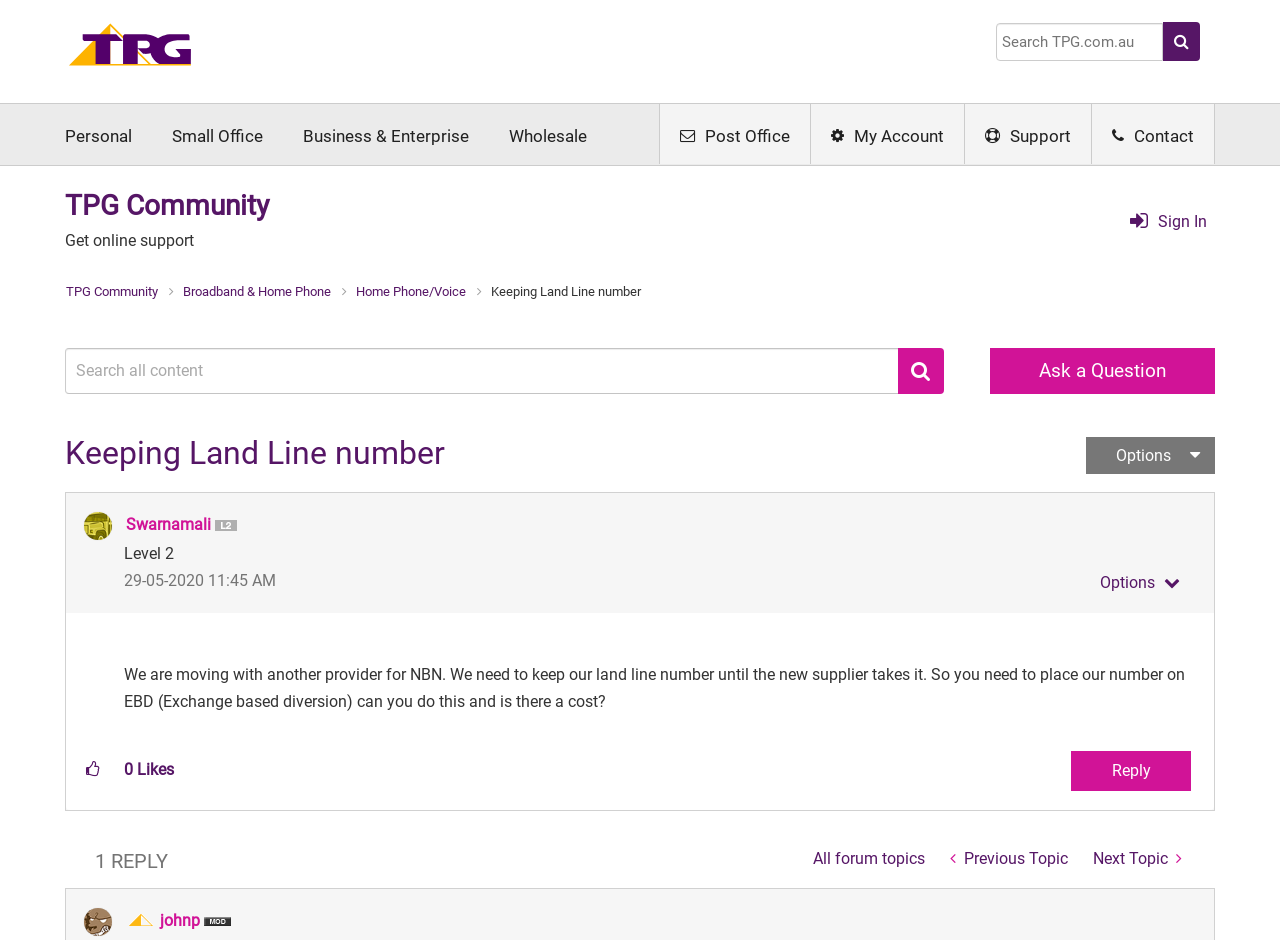What is the name of the community?
Please give a detailed and elaborate answer to the question.

I found the answer by looking at the heading element with the text 'TPG Community' which is located at the top of the webpage.